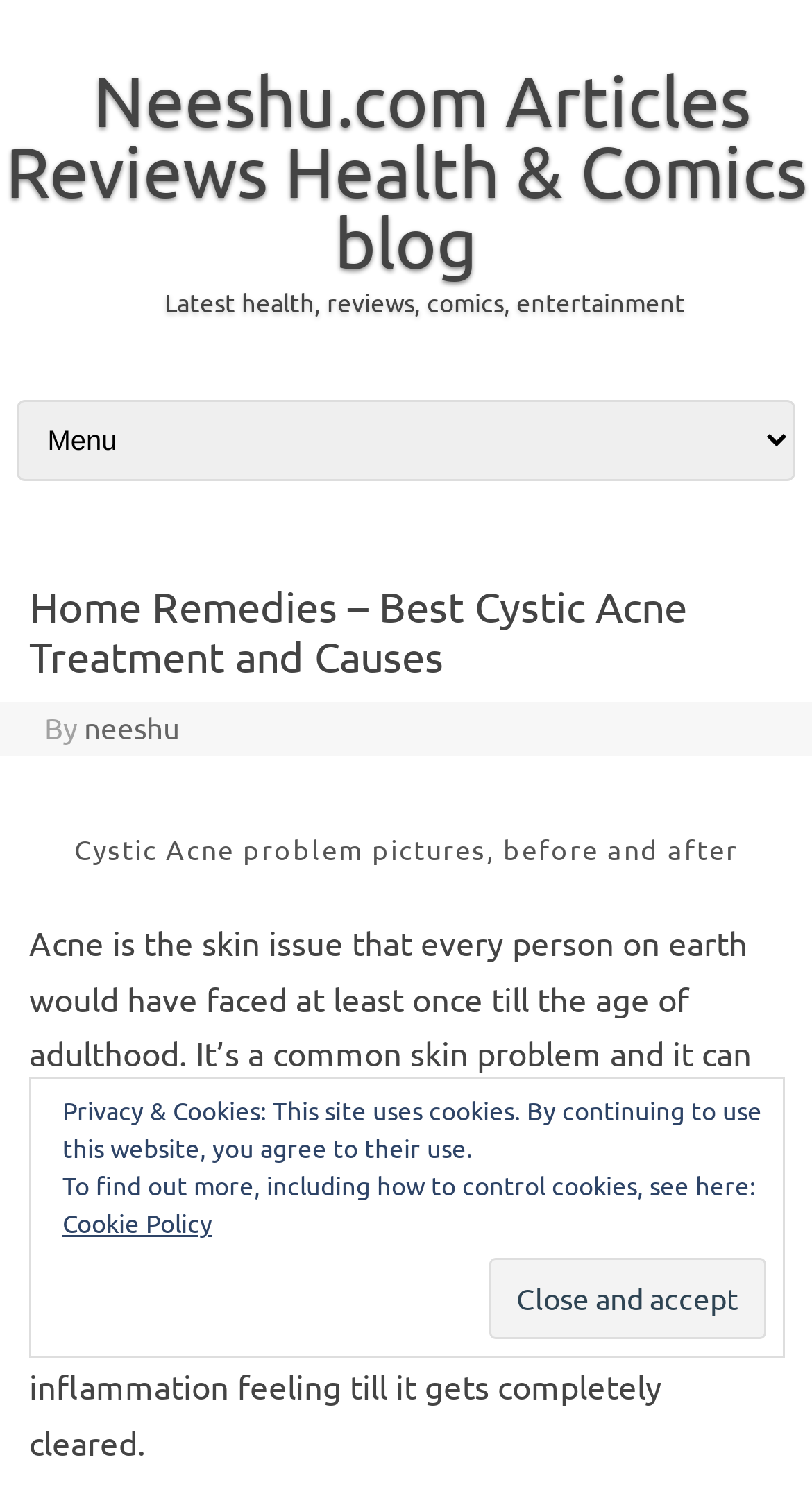What is the purpose of this webpage?
Refer to the image and respond with a one-word or short-phrase answer.

To discuss cystic acne treatment and causes